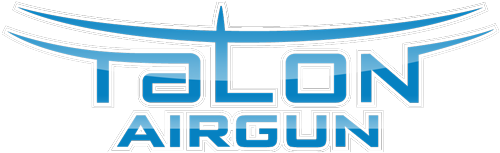What is the font style of the word 'Talon'?
Respond to the question with a single word or phrase according to the image.

Bold, uppercase